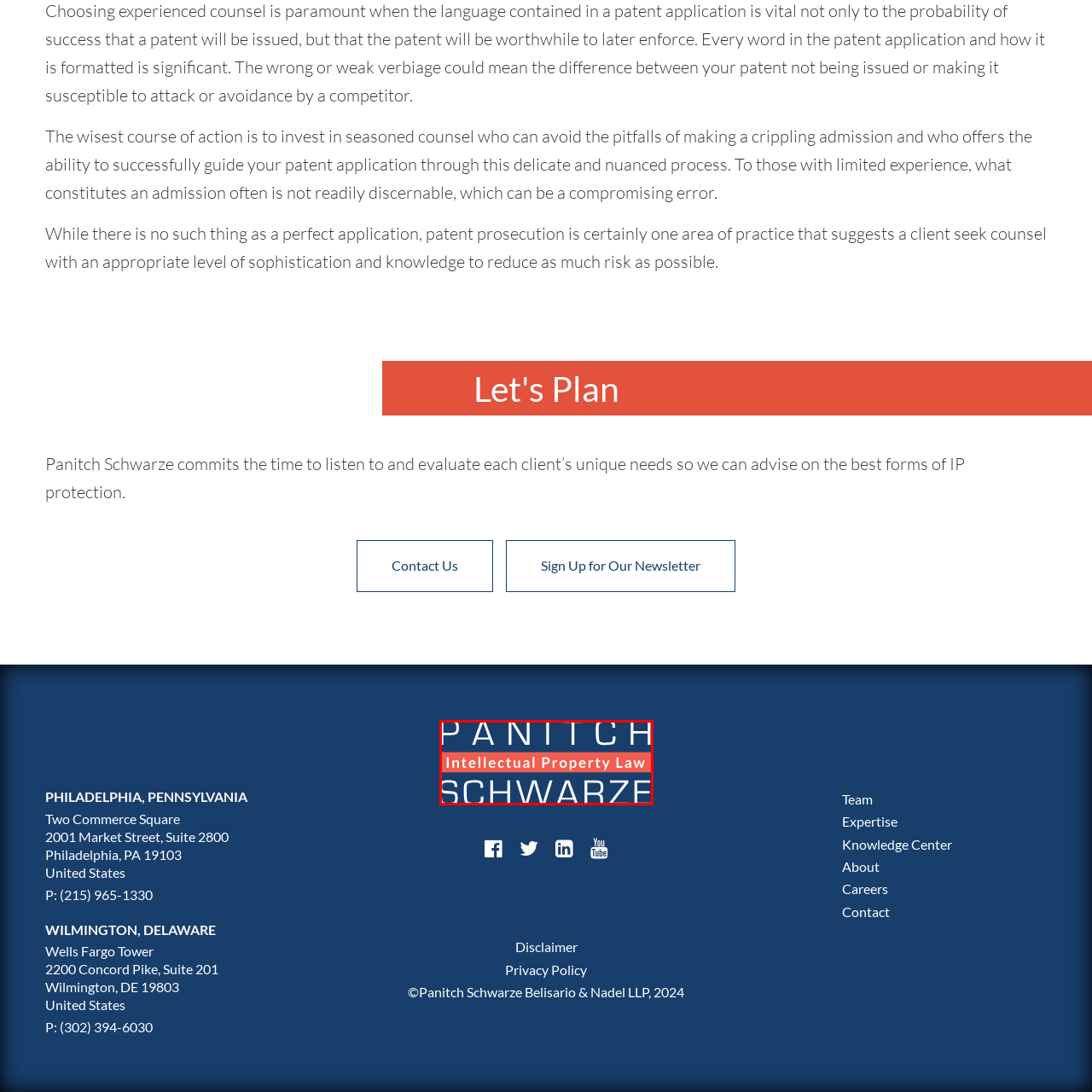What is the color of the bar that 'Intellectual Property Law' is positioned within?
Inspect the highlighted part of the image and provide a single word or phrase as your answer.

red